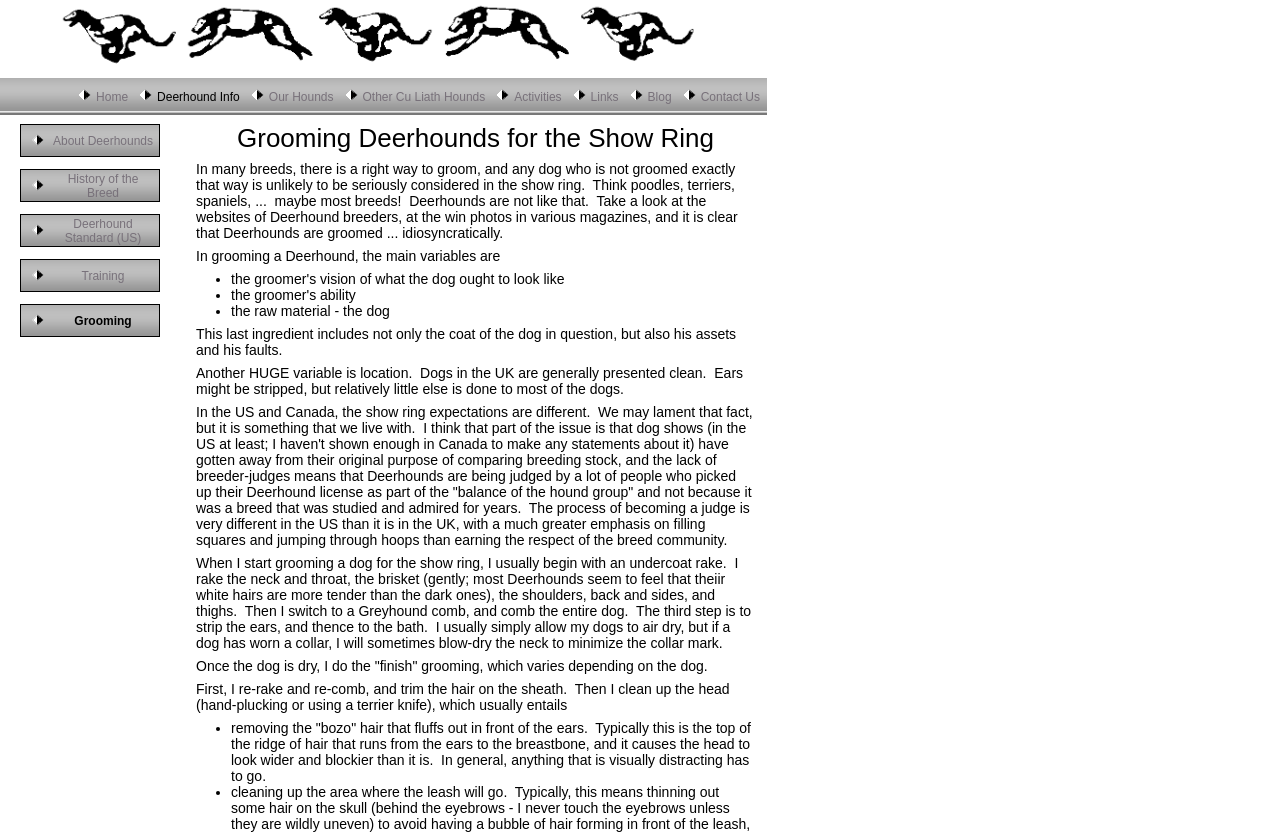Describe the webpage in detail, including text, images, and layout.

The webpage is about Grooming, specifically focused on Deerhounds. At the top, there is a small image on the left and a table with multiple cells on the right. The table contains a navigation menu with links to different sections, including Home, Deerhound Info, Our Hounds, Other Cu Liath Hounds, Activities, Links, and Blog.

Below the navigation menu, there is a large table that spans the entire width of the page. This table has multiple rows and columns, with each cell containing an image or a link to a specific section. The images are small and appear to be icons or decorative elements.

The layout of the page is organized, with clear divisions between the different sections. The navigation menu is prominent at the top, and the main content area is divided into clear sections with headings and links. There are no large blocks of text, and the page appears to be focused on providing easy access to different sections of the website.